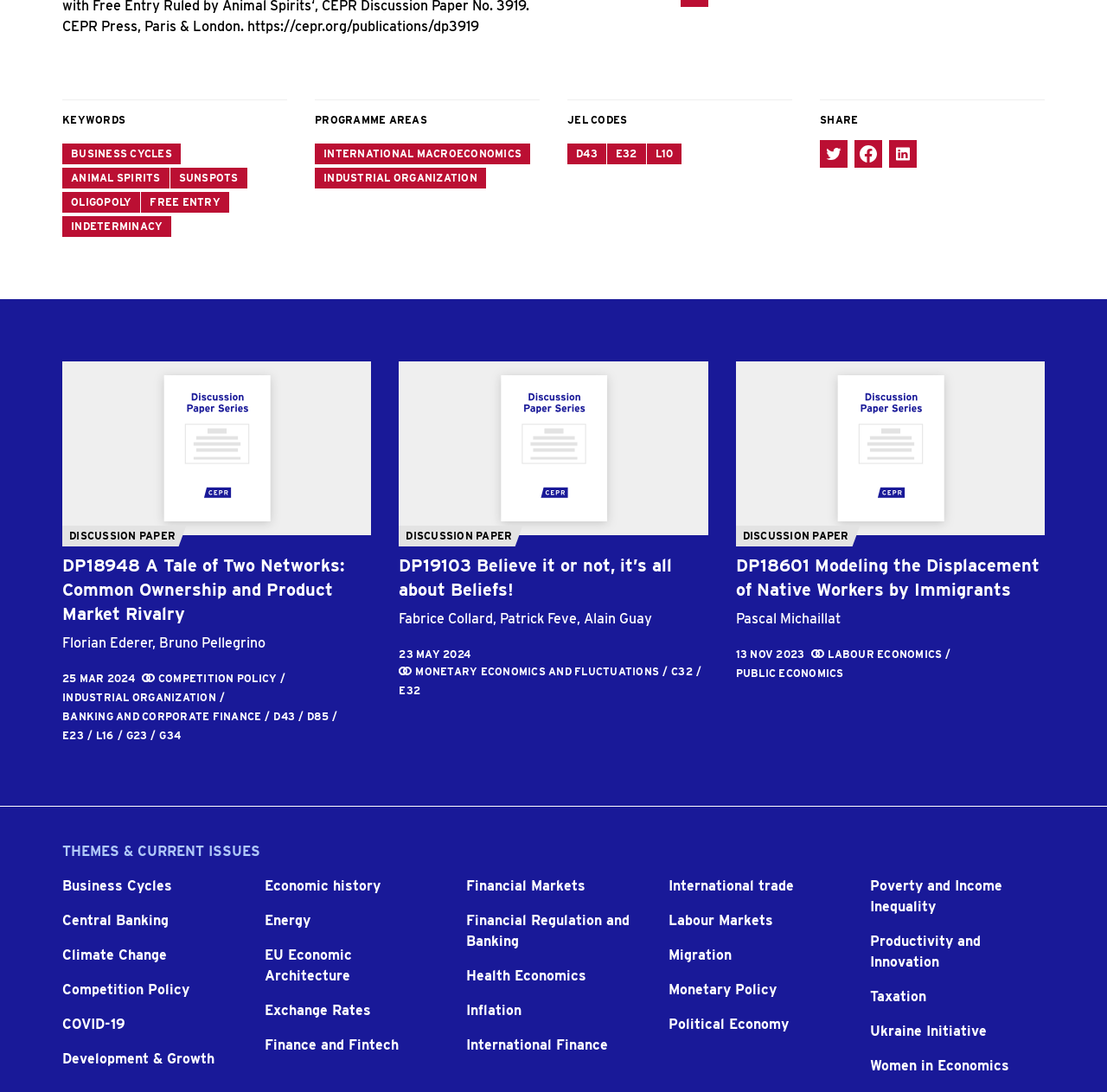Refer to the screenshot and give an in-depth answer to this question: What is the format of the dates listed on the webpage?

The dates listed on the webpage, such as '25 MAR 2024' and '23 MAY 2024', are in the format of Day Month Year, which is a common format used to represent dates.